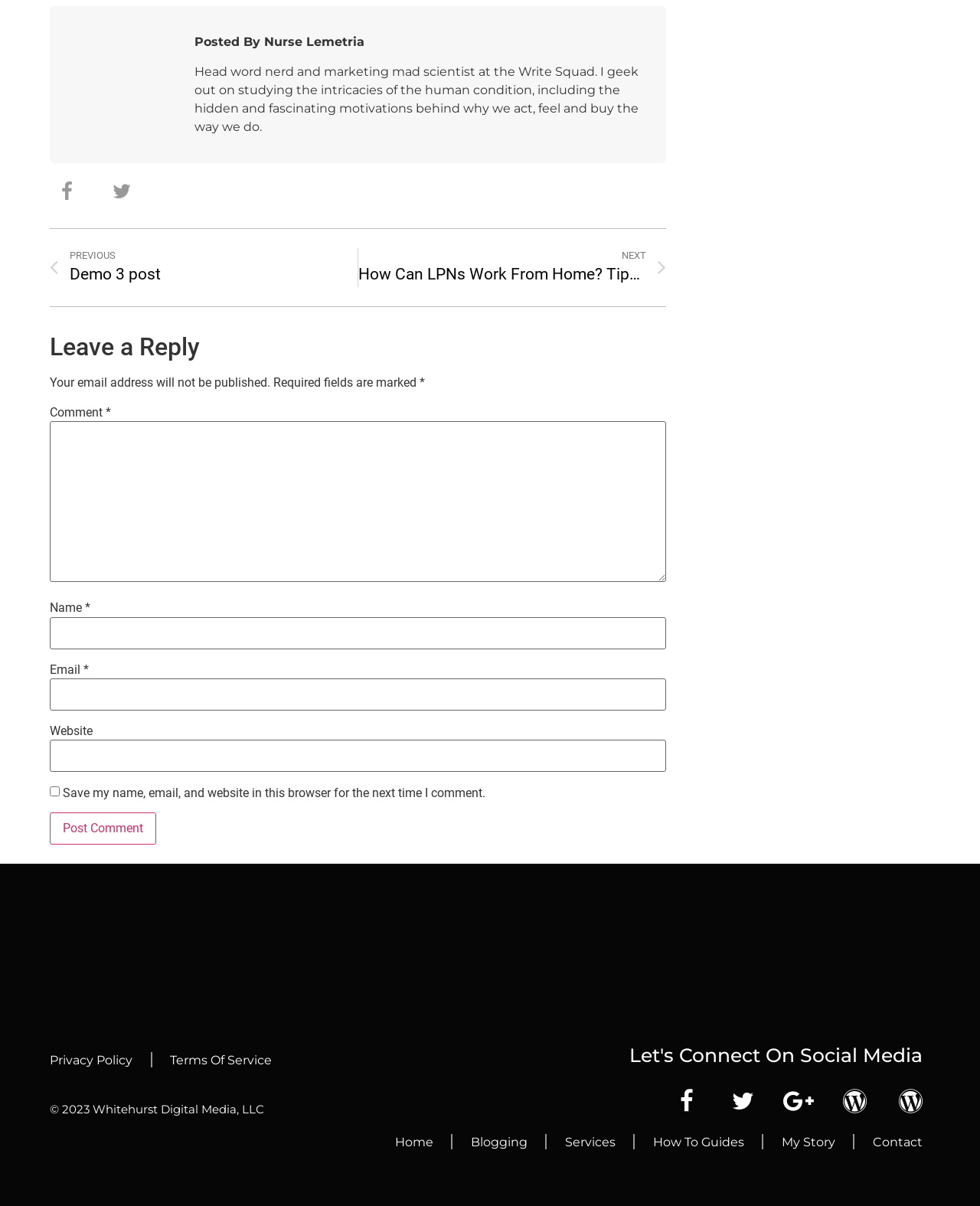Extract the bounding box coordinates for the UI element described as: "Privacy Policy".

[0.051, 0.861, 0.135, 0.897]